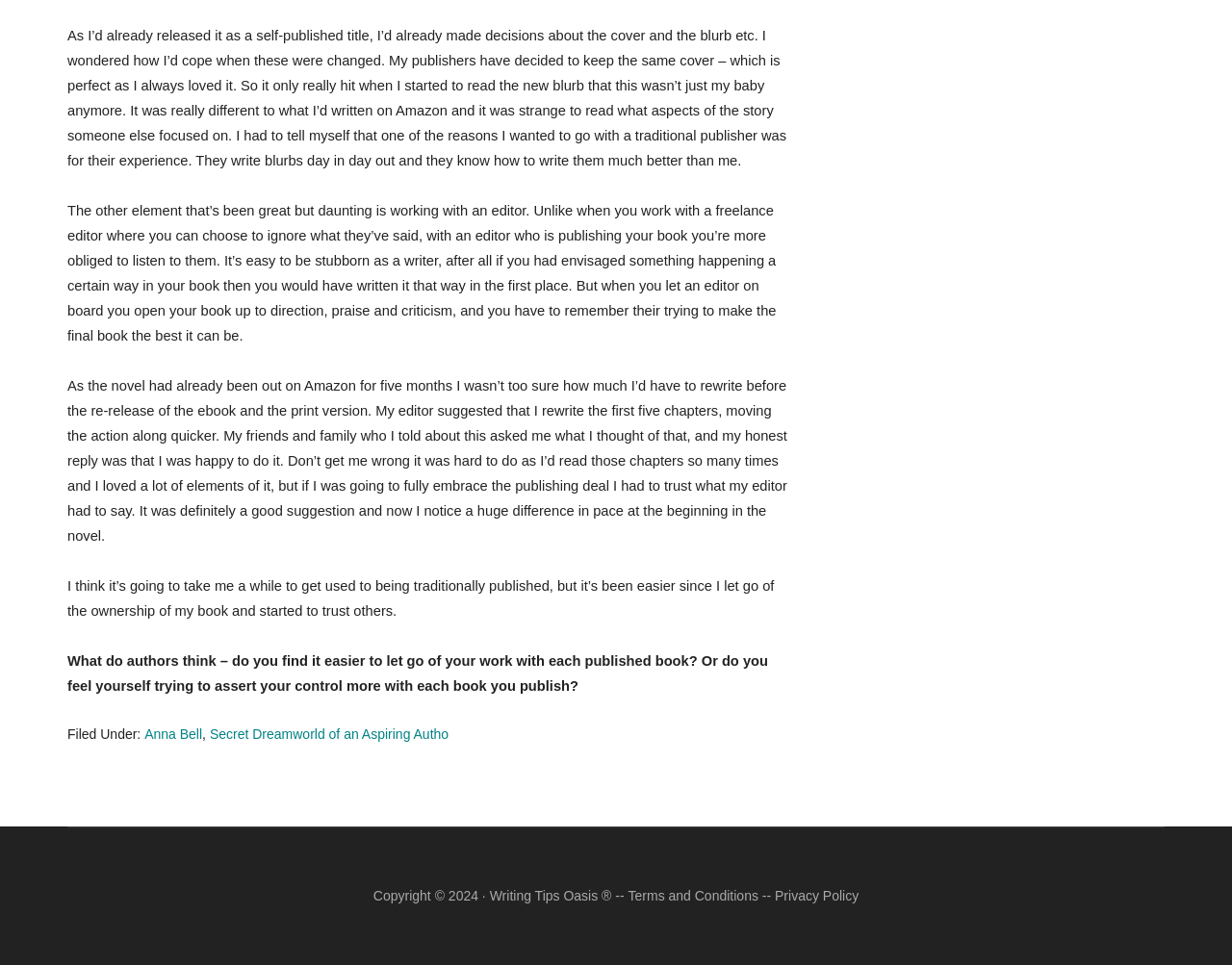Please provide the bounding box coordinates in the format (top-left x, top-left y, bottom-right x, bottom-right y). Remember, all values are floating point numbers between 0 and 1. What is the bounding box coordinate of the region described as: Terms and Conditions

[0.51, 0.92, 0.616, 0.936]